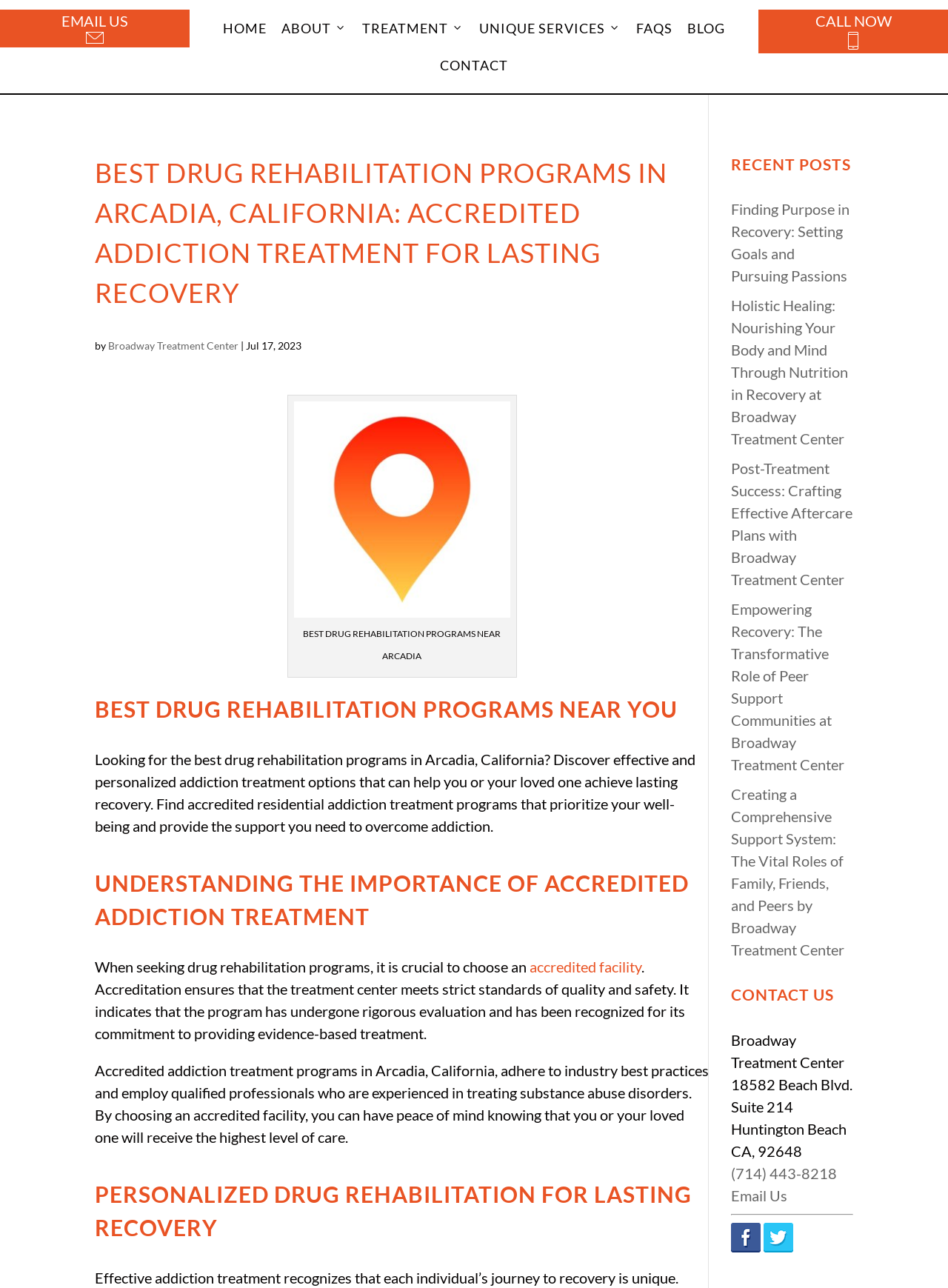Locate the bounding box coordinates of the clickable area to execute the instruction: "Learn more about accredited addiction treatment". Provide the coordinates as four float numbers between 0 and 1, represented as [left, top, right, bottom].

[0.559, 0.743, 0.677, 0.757]